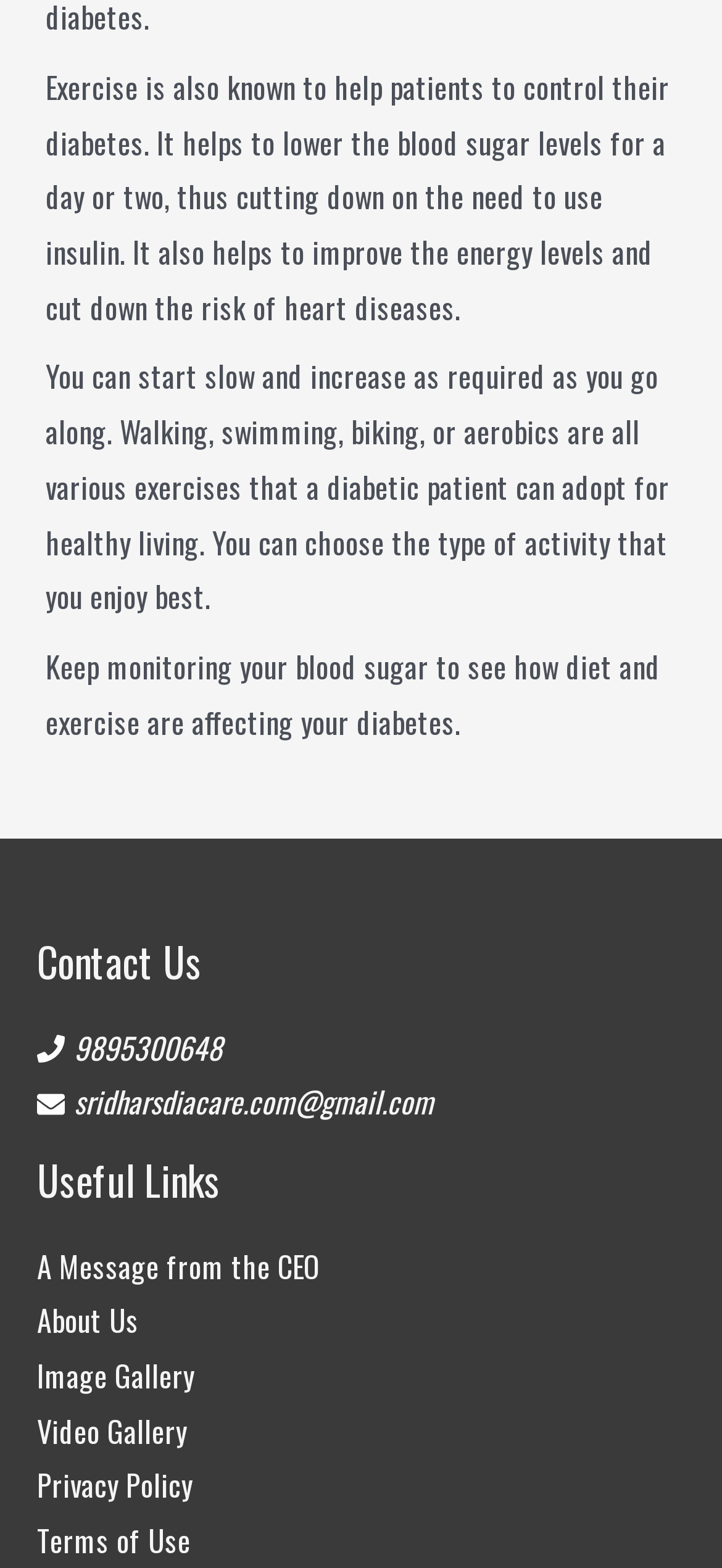Specify the bounding box coordinates of the area to click in order to follow the given instruction: "Learn more about the terms of use."

[0.051, 0.968, 0.264, 0.997]